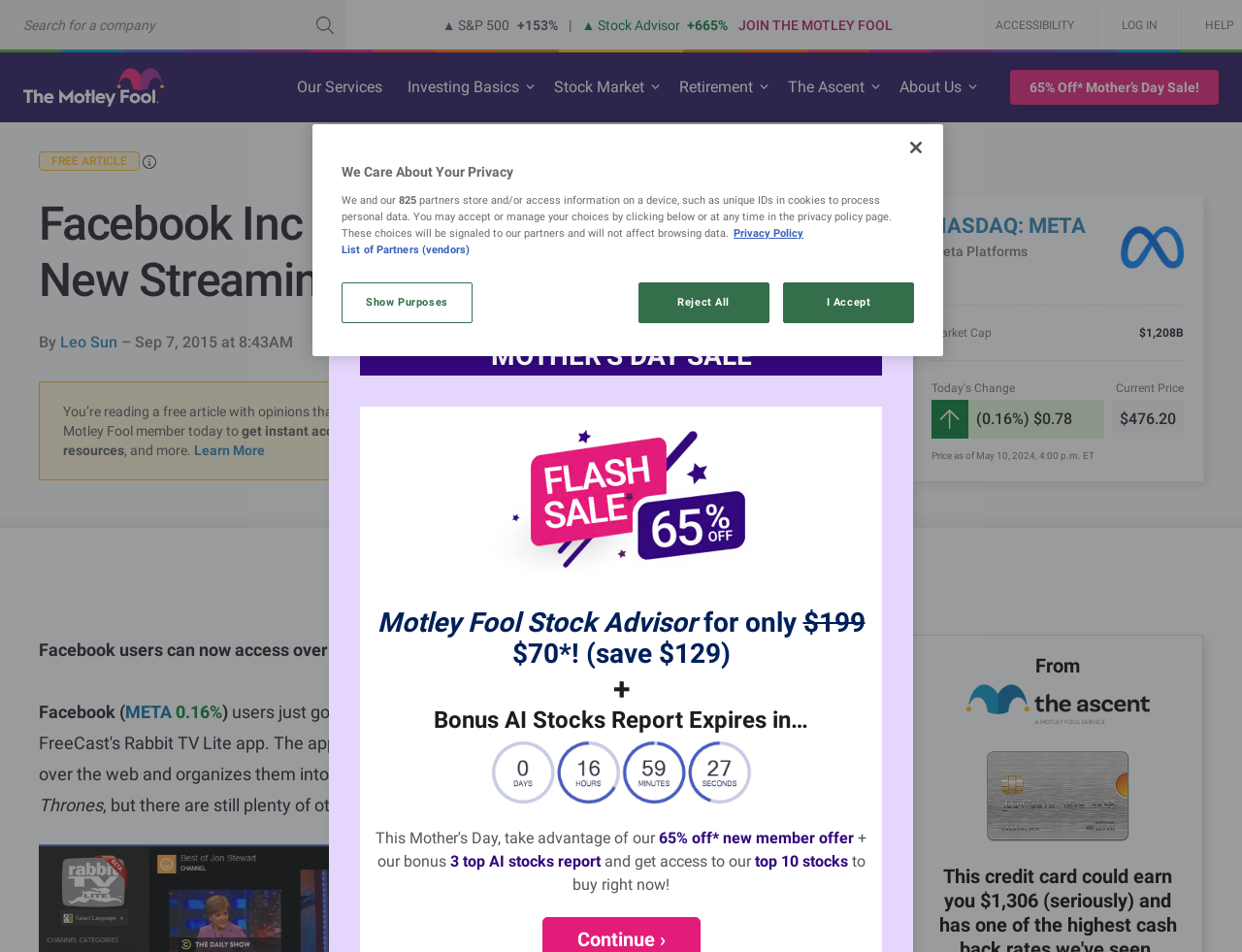Pinpoint the bounding box coordinates of the clickable area necessary to execute the following instruction: "Get instant access to top analyst recommendations". The coordinates should be given as four float numbers between 0 and 1, namely [left, top, right, bottom].

[0.156, 0.465, 0.213, 0.481]